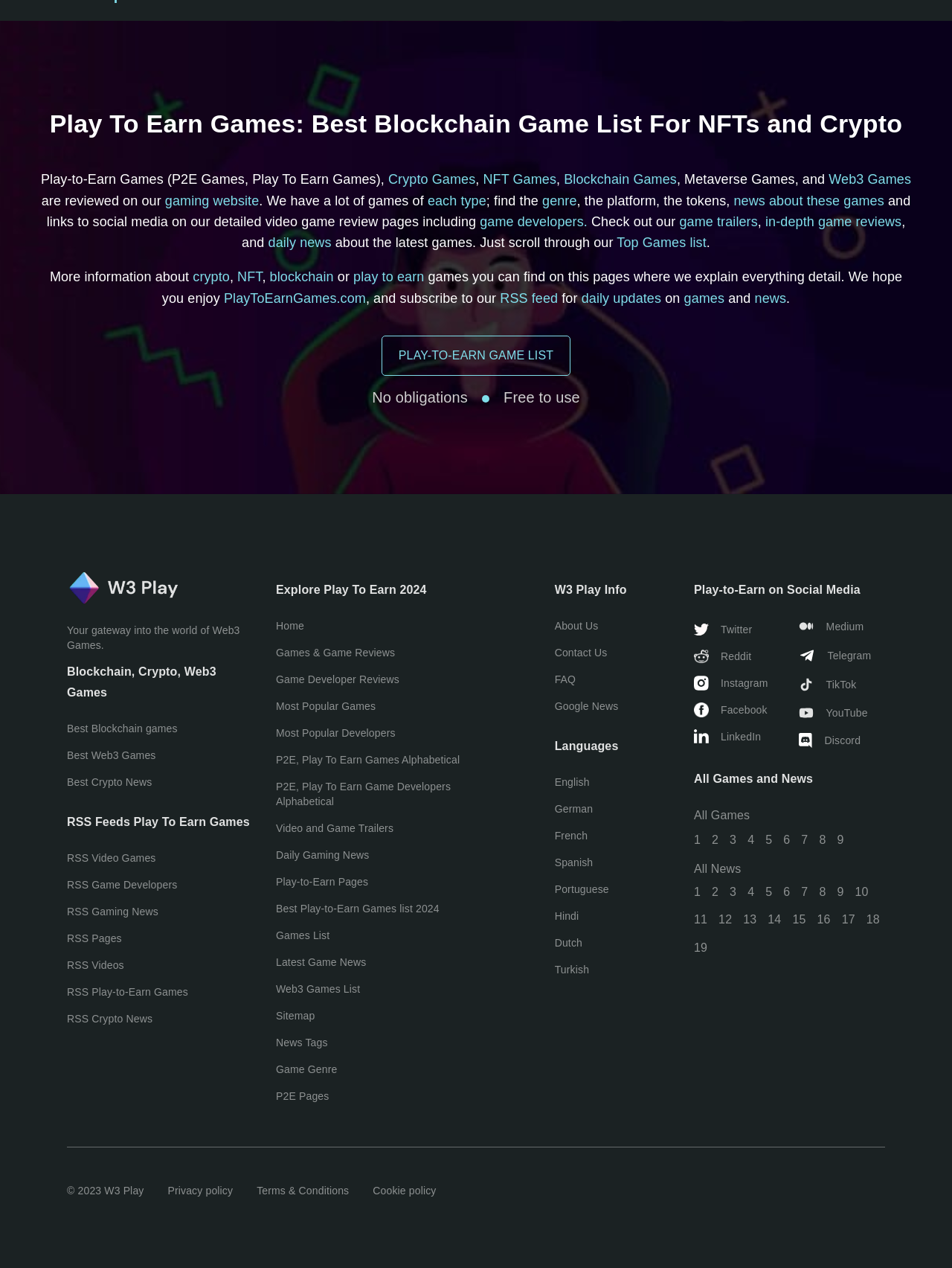Respond to the following query with just one word or a short phrase: 
What type of games are reviewed on this website?

Play-to-Earn Games